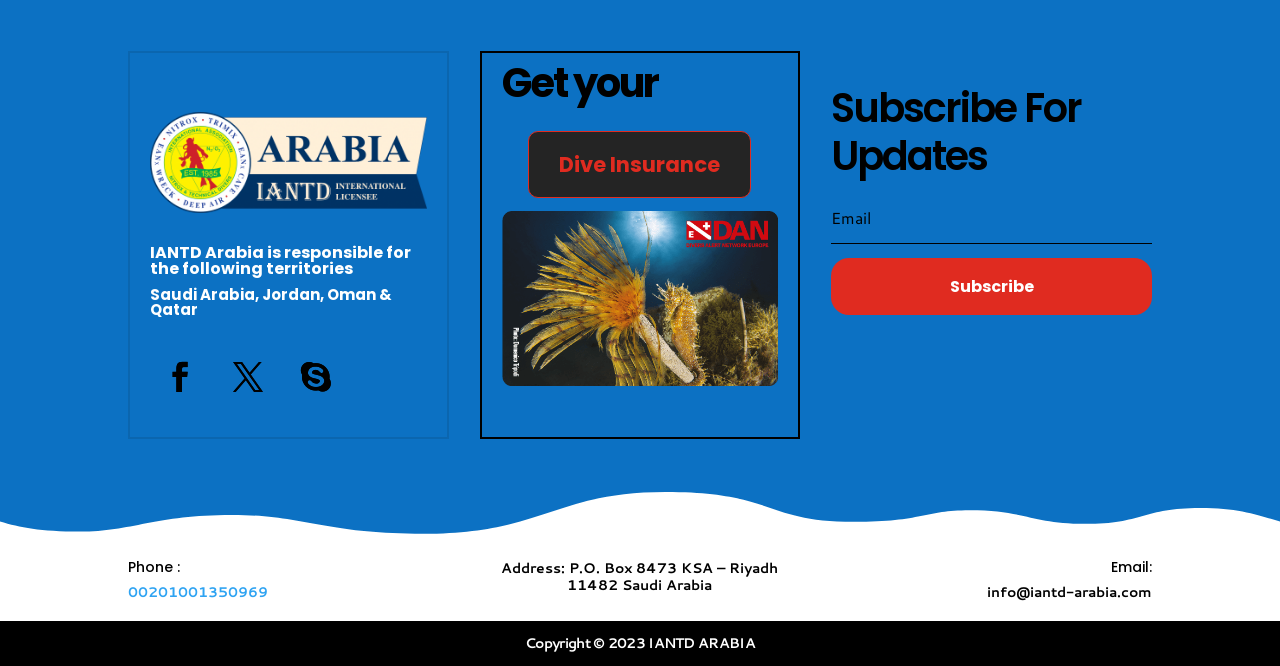Kindly determine the bounding box coordinates for the area that needs to be clicked to execute this instruction: "Send an email".

[0.771, 0.874, 0.9, 0.904]